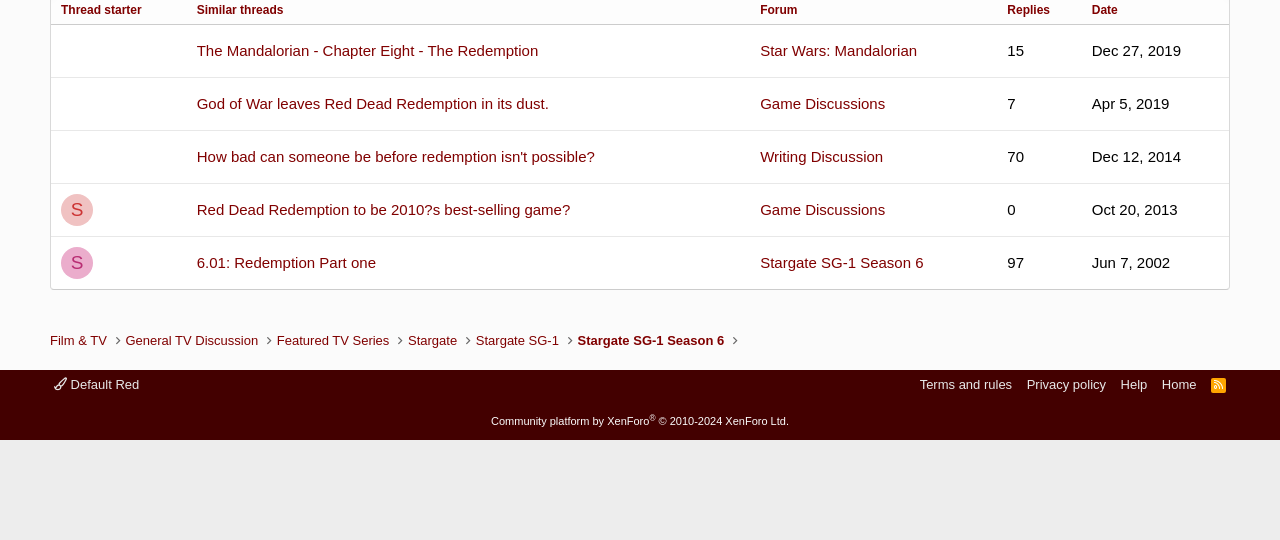Identify the bounding box coordinates for the UI element mentioned here: "6.01: Redemption Part one". Provide the coordinates as four float values between 0 and 1, i.e., [left, top, right, bottom].

[0.146, 0.448, 0.586, 0.524]